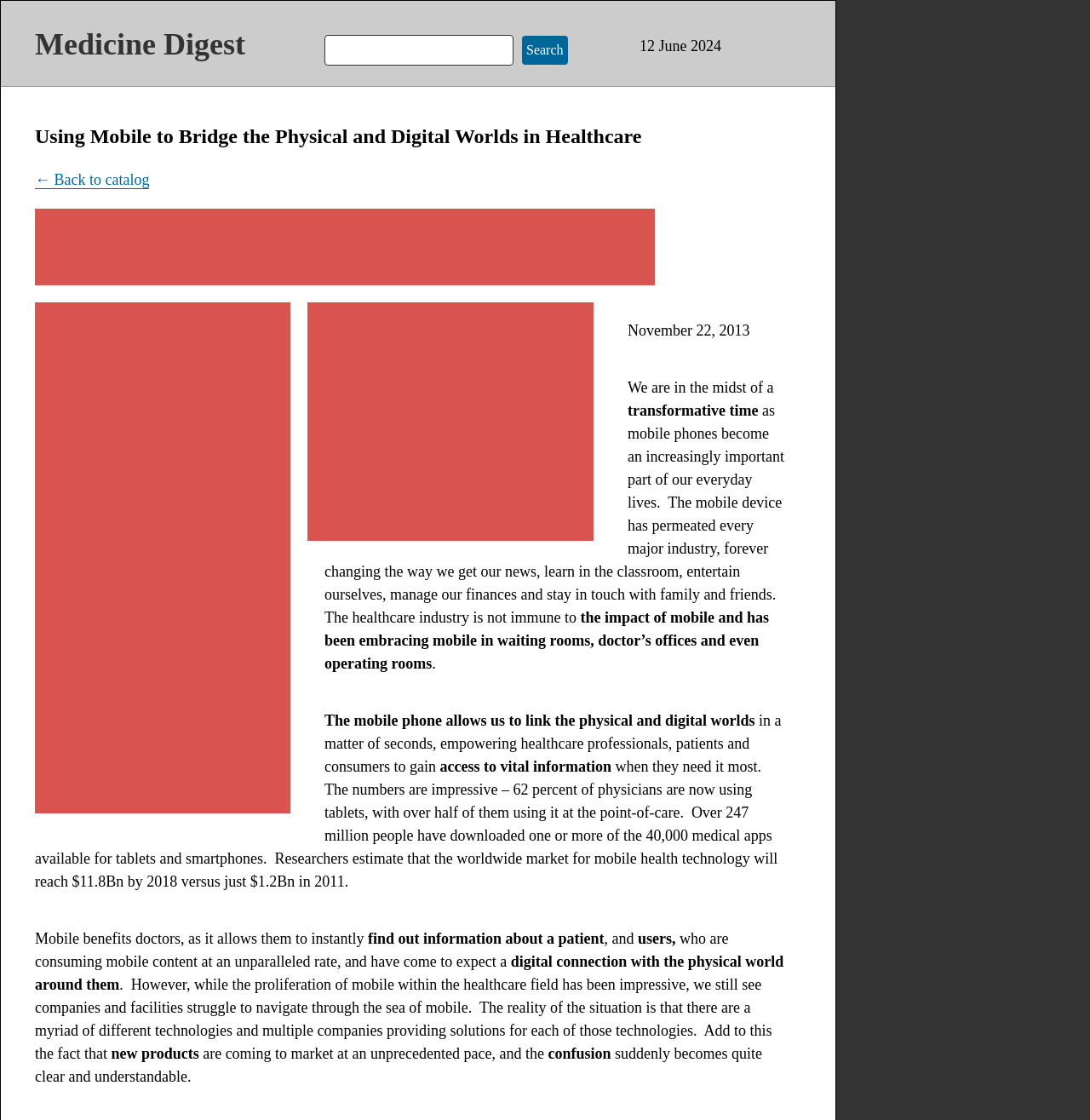What is the estimated market size of mobile health technology by 2018?
Provide a detailed answer to the question, using the image to inform your response.

The text states that 'Researchers estimate that the worldwide market for mobile health technology will reach $11.8Bn by 2018', which suggests a significant growth in the market size of mobile health technology.